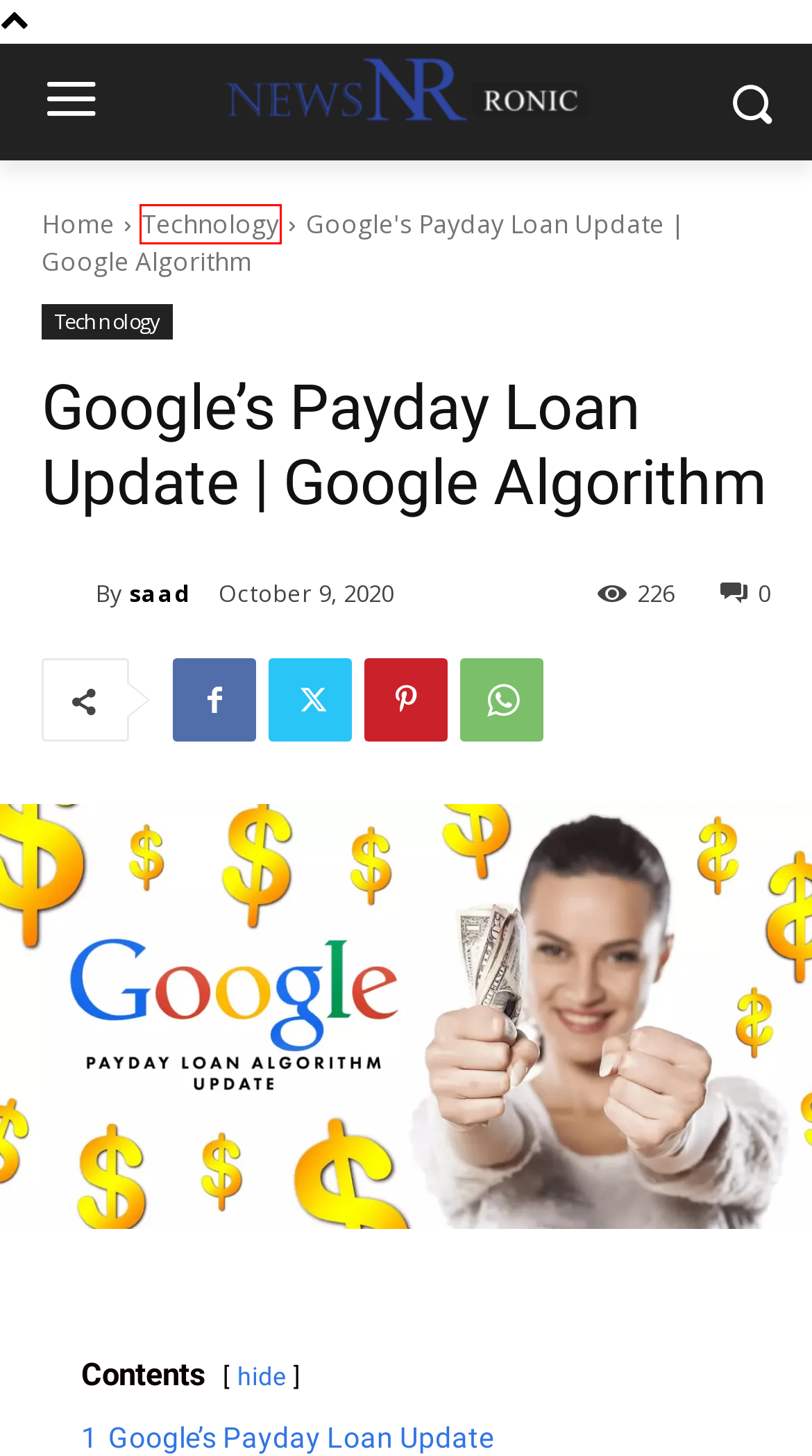Look at the screenshot of a webpage, where a red bounding box highlights an element. Select the best description that matches the new webpage after clicking the highlighted element. Here are the candidates:
A. 10 Psychological Effects Most Of Us Don’t Know About
B. Privacy Policy - NewsRonic
C. Google Algorithm - NewsRonic
D. Health - NewsRonic
E. Payday Update - NewsRonic
F. Technology - NewsRonic
G. Home - NewsRonic
H. How To Overcome Inferiority Complex | Life-Changing Tips

F